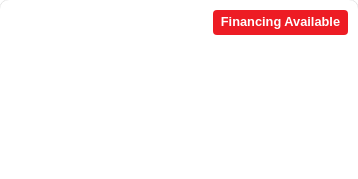What is the purpose of the banner? Analyze the screenshot and reply with just one word or a short phrase.

To offer financing options